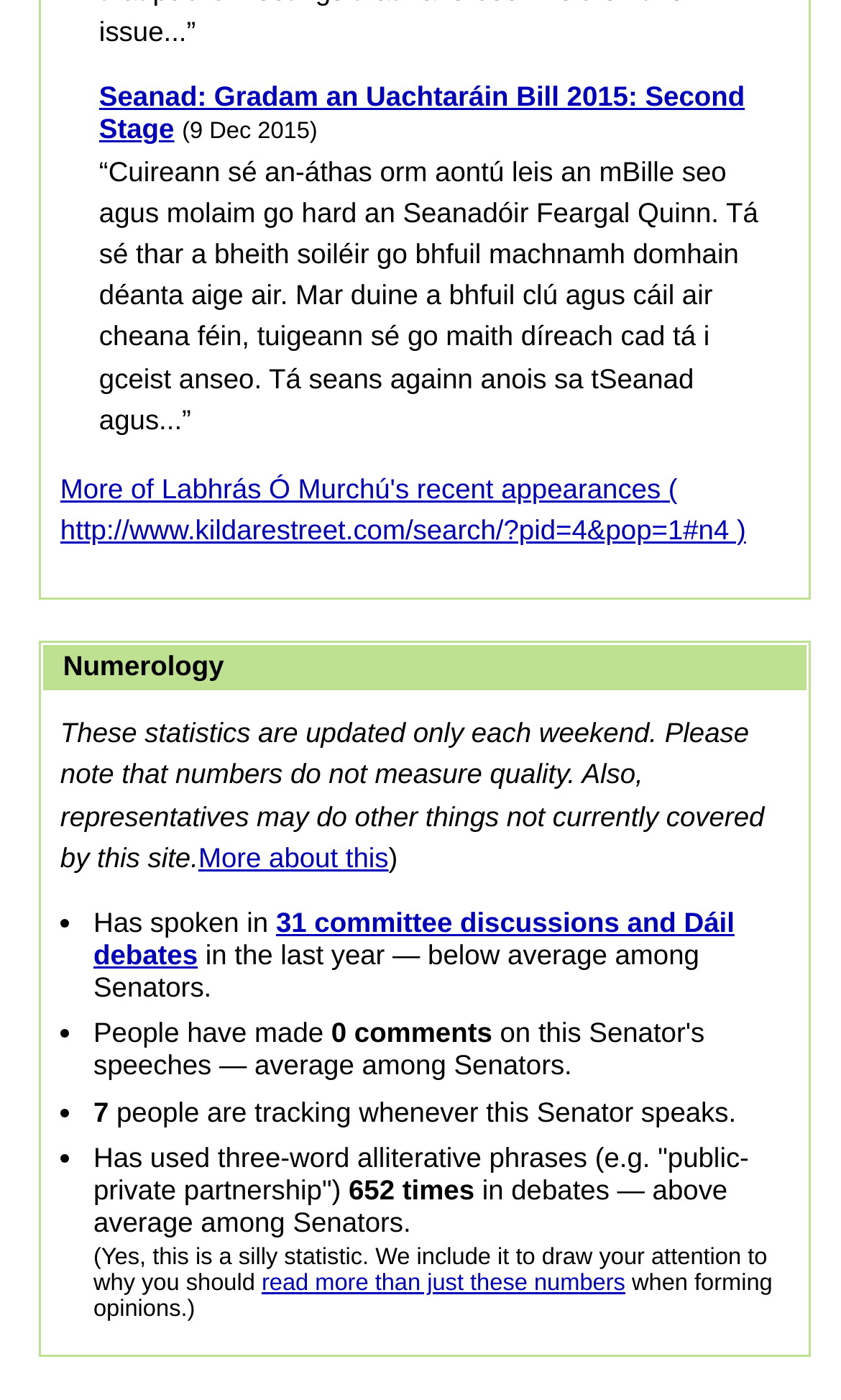Please give a one-word or short phrase response to the following question: 
What is the number of people tracking the Senator's speeches?

7